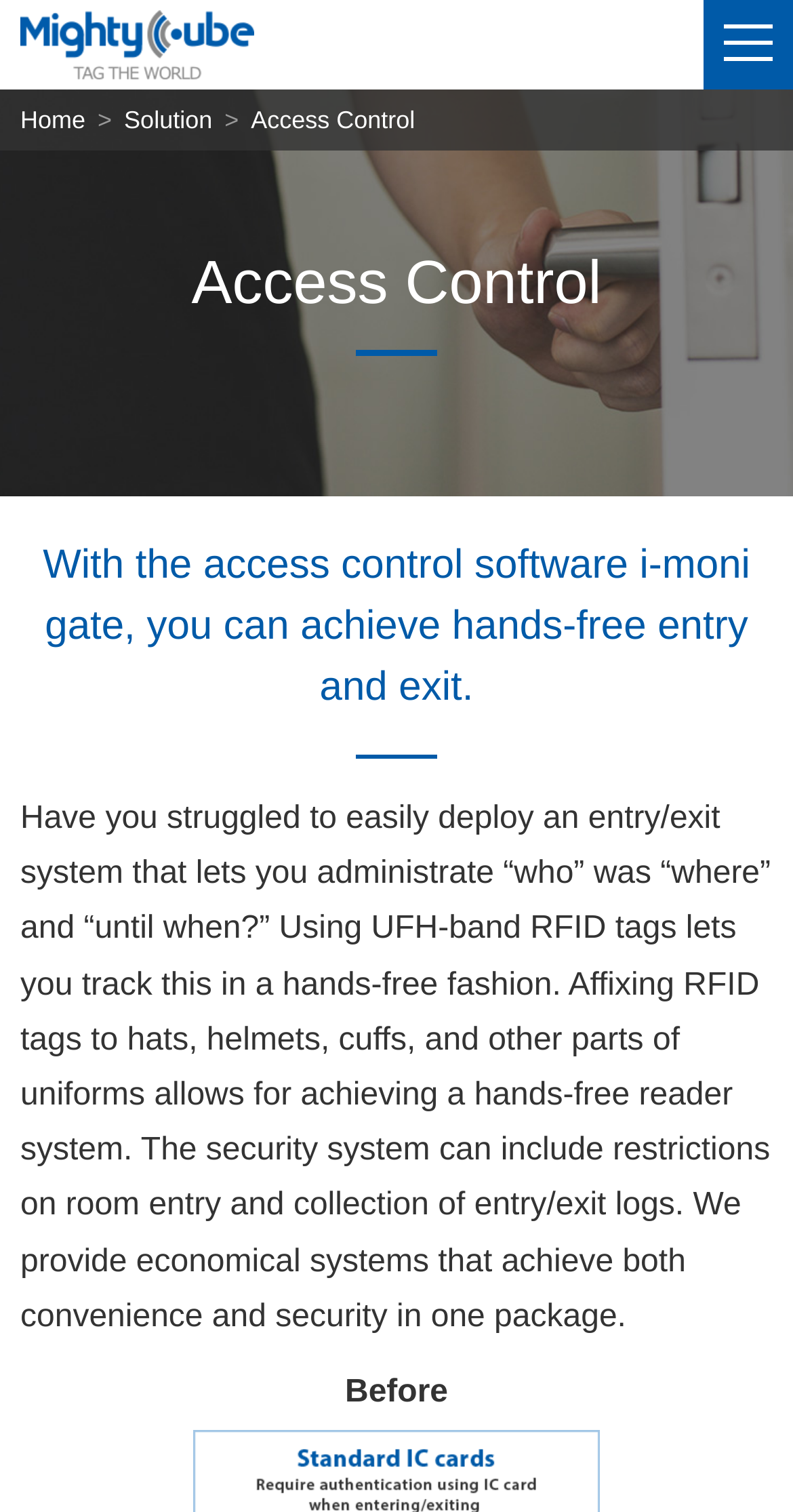What is the purpose of i-moni gate?
Utilize the information in the image to give a detailed answer to the question.

The purpose of i-moni gate is obtained from the heading element 'With the access control software i-moni gate, you can achieve hands-free entry and exit.' which describes the functionality of the access control software.